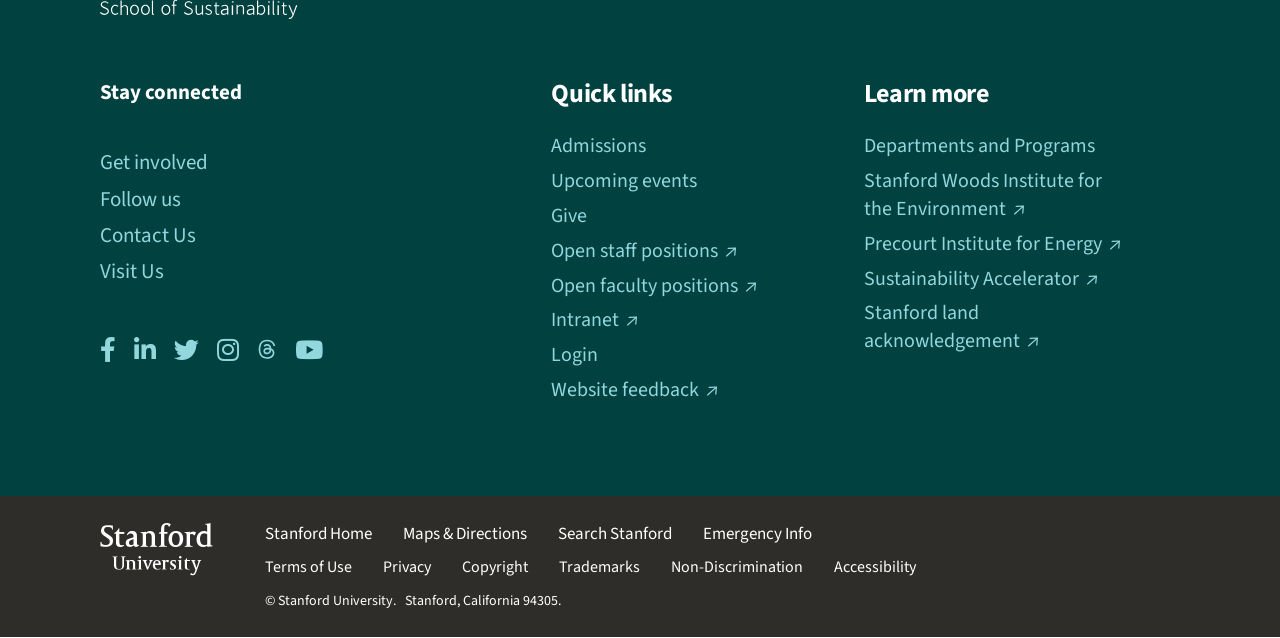Identify the bounding box coordinates for the UI element mentioned here: "Departments and Programs". Provide the coordinates as four float values between 0 and 1, i.e., [left, top, right, bottom].

[0.675, 0.206, 0.855, 0.25]